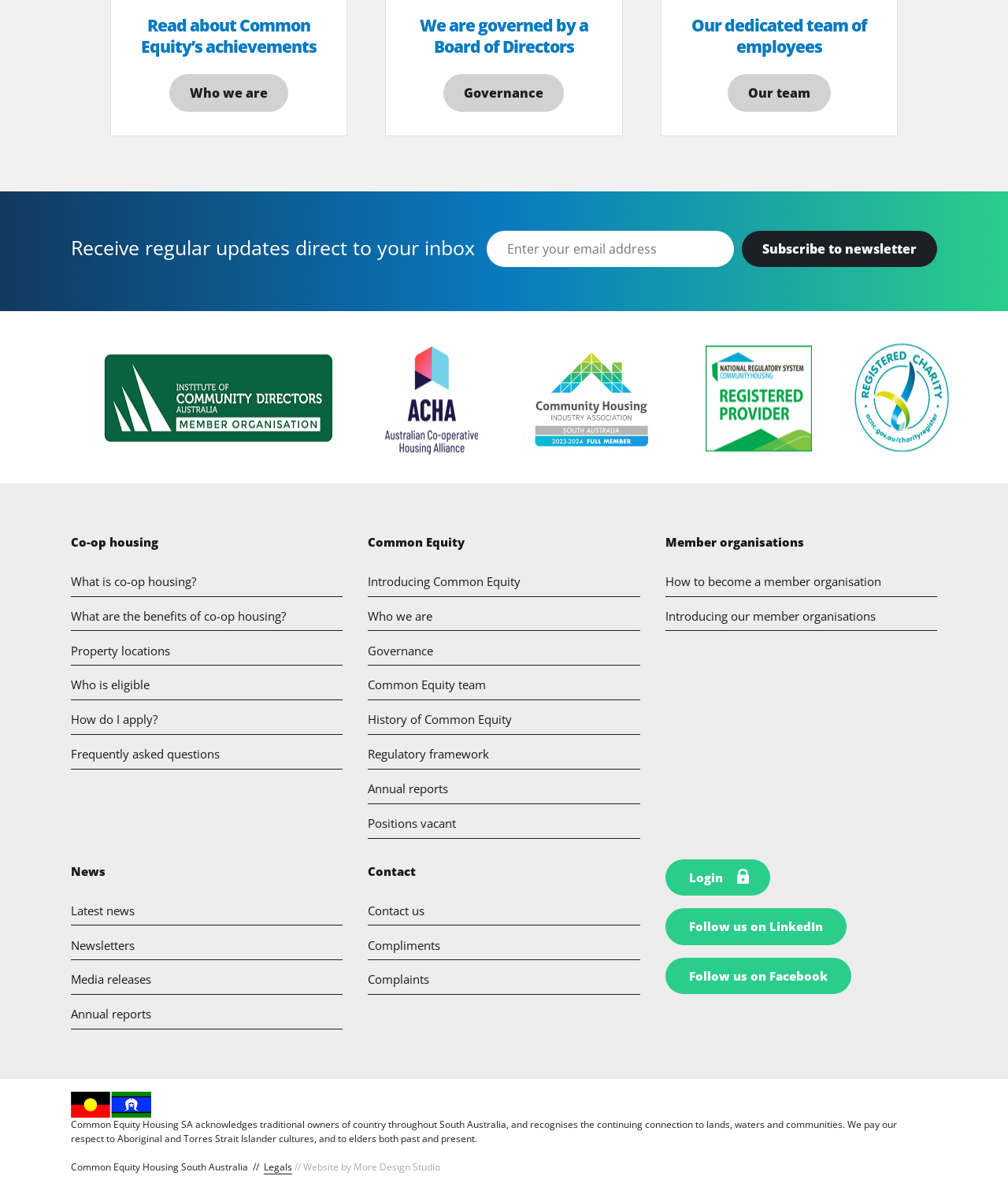Please find the bounding box coordinates of the element that must be clicked to perform the given instruction: "Contact us". The coordinates should be four float numbers from 0 to 1, i.e., [left, top, right, bottom].

[0.365, 0.755, 0.635, 0.78]